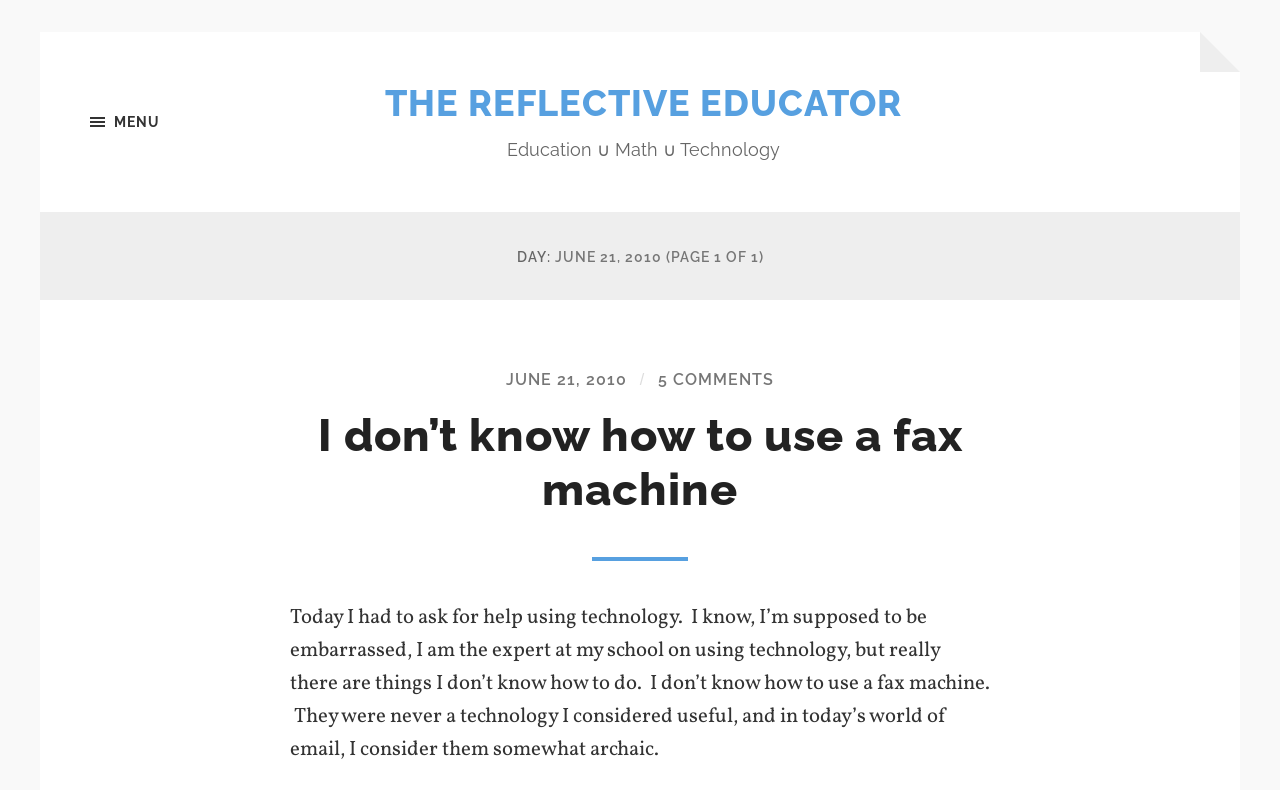Describe all visible elements and their arrangement on the webpage.

The webpage appears to be a blog post from "The Reflective Educator" dated June 21, 2010. At the top left, there is a button labeled "MENU". To the right of the button, the title "THE REFLECTIVE EDUCATOR" is displayed, followed by a subtitle "Education ∪ Math ∪ Technology". 

Below the title, a heading indicates that this is a post from June 21, 2010, with 1 page in total. The date "JUNE 21, 2010" is a clickable link, followed by a slash and the text "5 COMMENTS", which is also a link.

The main content of the post is headed by "I don’t know how to use a fax machine", which is also a clickable link. The article discusses the author's experience of having to ask for help using technology, specifically a fax machine, despite being considered an expert in technology at their school. The author expresses that they never found fax machines useful and considers them outdated in today's digital age.